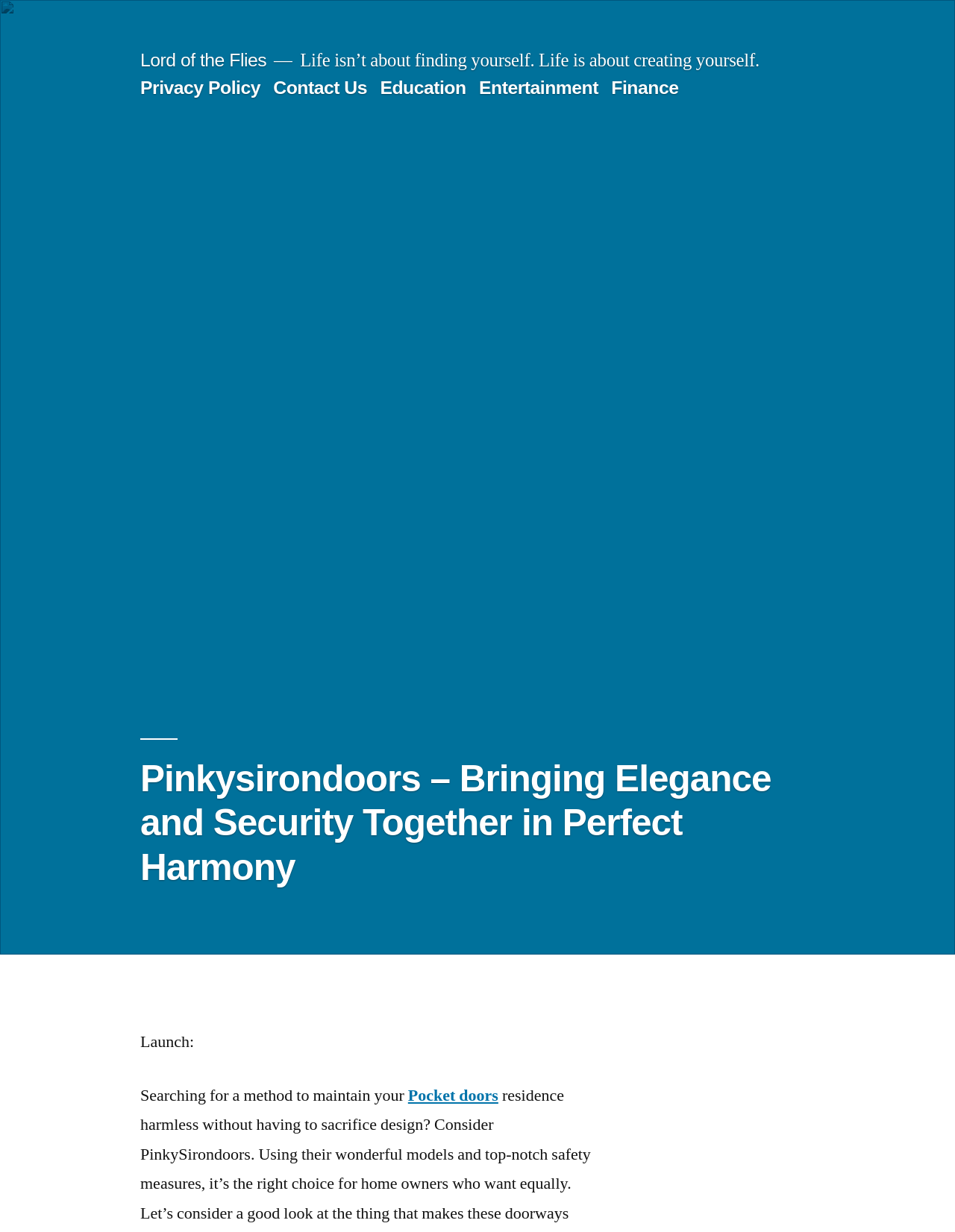What is the title or heading displayed on the webpage?

Pinkysirondoors – Bringing Elegance and Security Together in Perfect Harmony